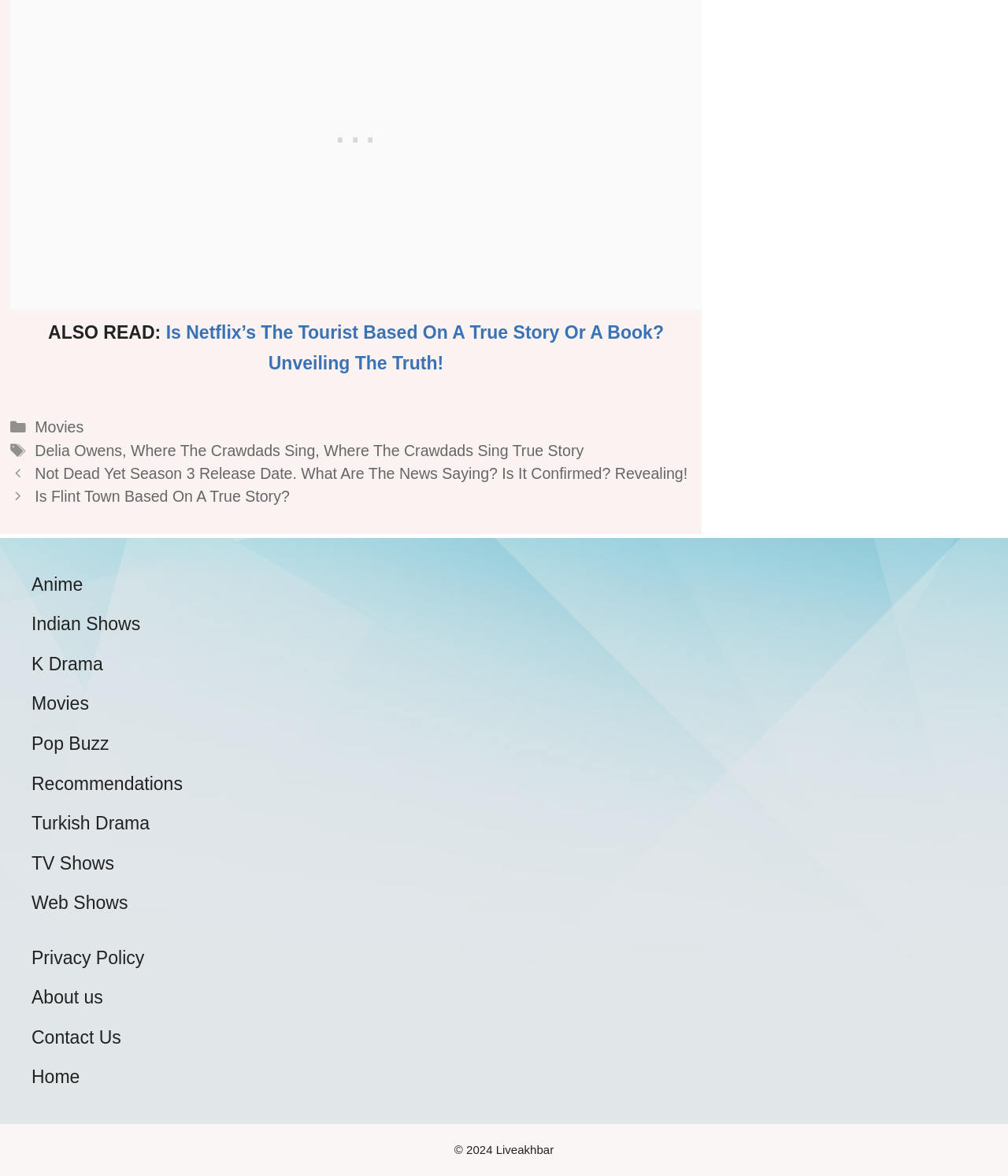What is the name of the website?
Answer the question with a detailed explanation, including all necessary information.

I found the copyright information '© 2024 Liveakhbar' at the bottom of the webpage, which suggests that the name of the website is Liveakhbar.